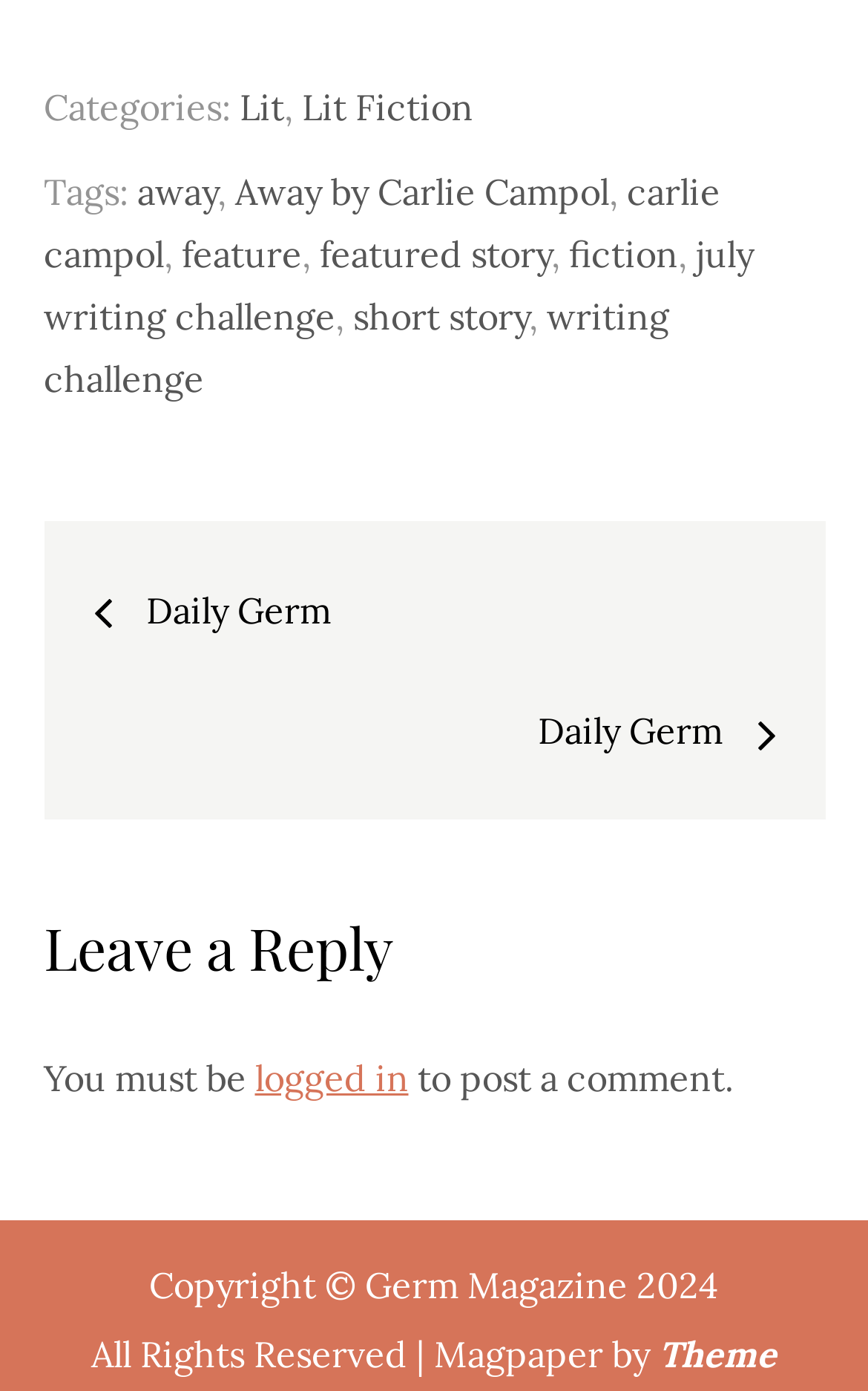What categories are available?
Look at the image and provide a short answer using one word or a phrase.

Lit, Lit Fiction